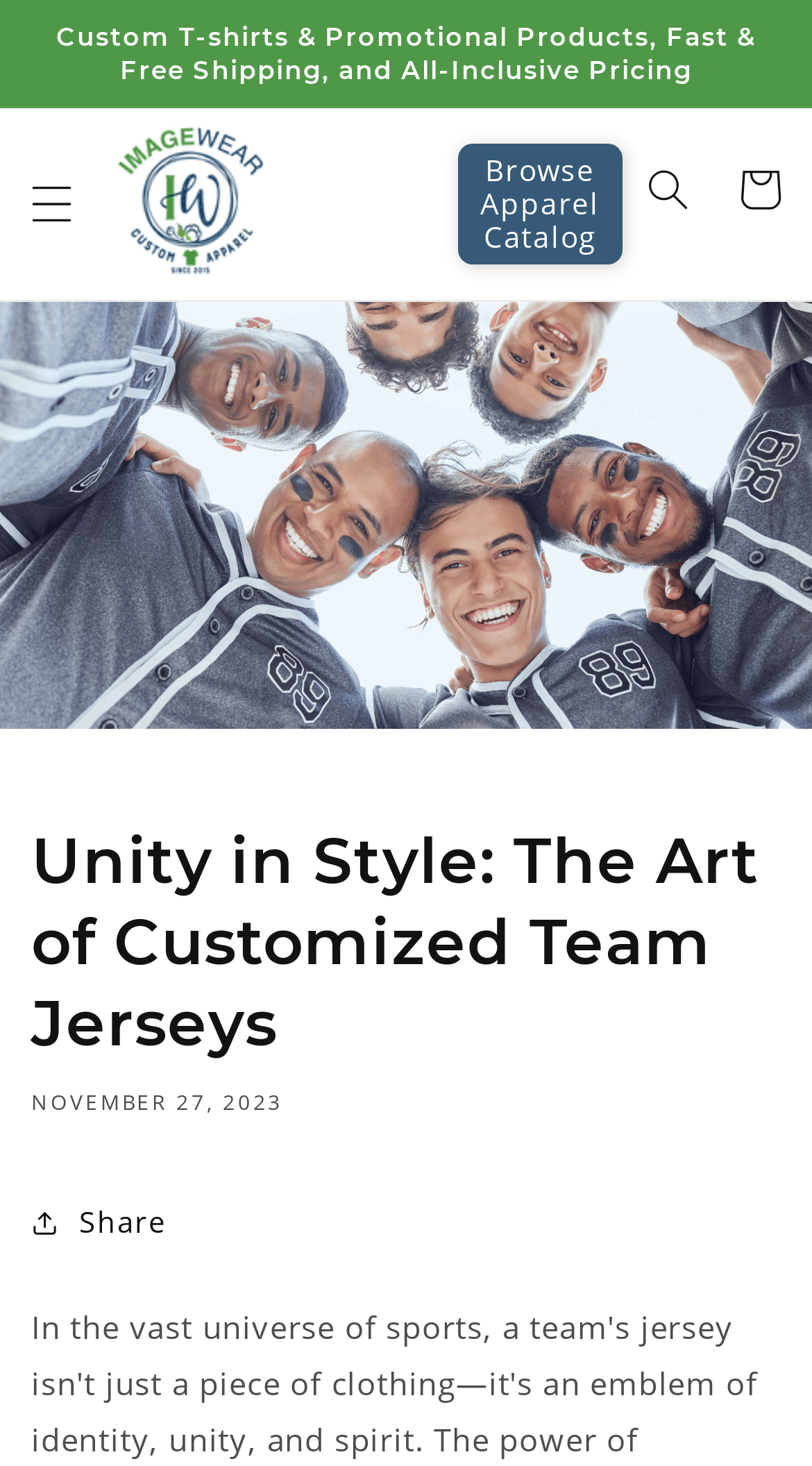What is the date of the latest article?
Please respond to the question with a detailed and thorough explanation.

The date of the latest article can be found below the heading 'Unity in Style: The Art of Customized Team Jerseys', where it is mentioned as 'NOVEMBER 27, 2023'.